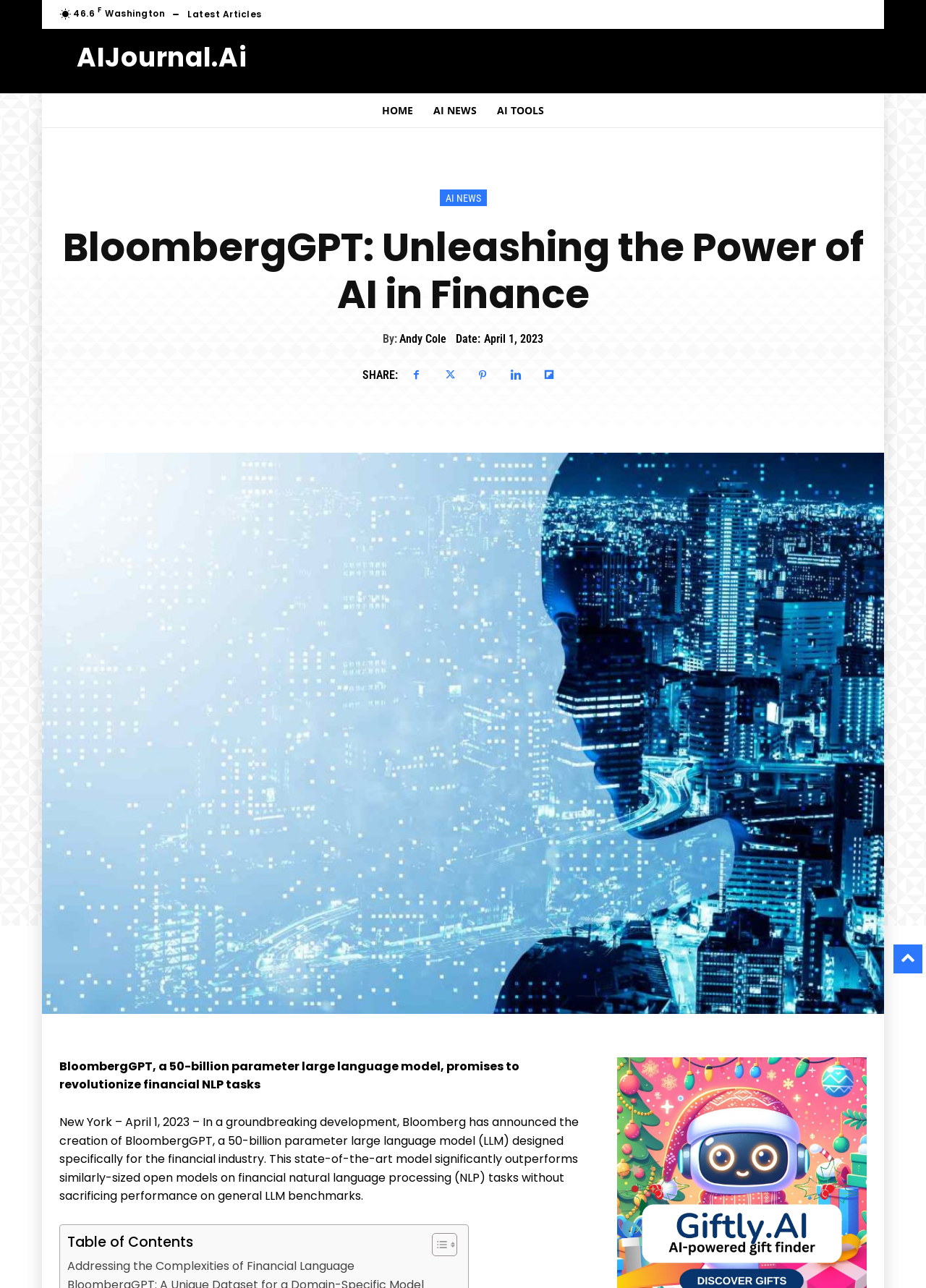Find the bounding box coordinates of the clickable area that will achieve the following instruction: "Read the latest articles".

[0.196, 0.0, 0.29, 0.022]